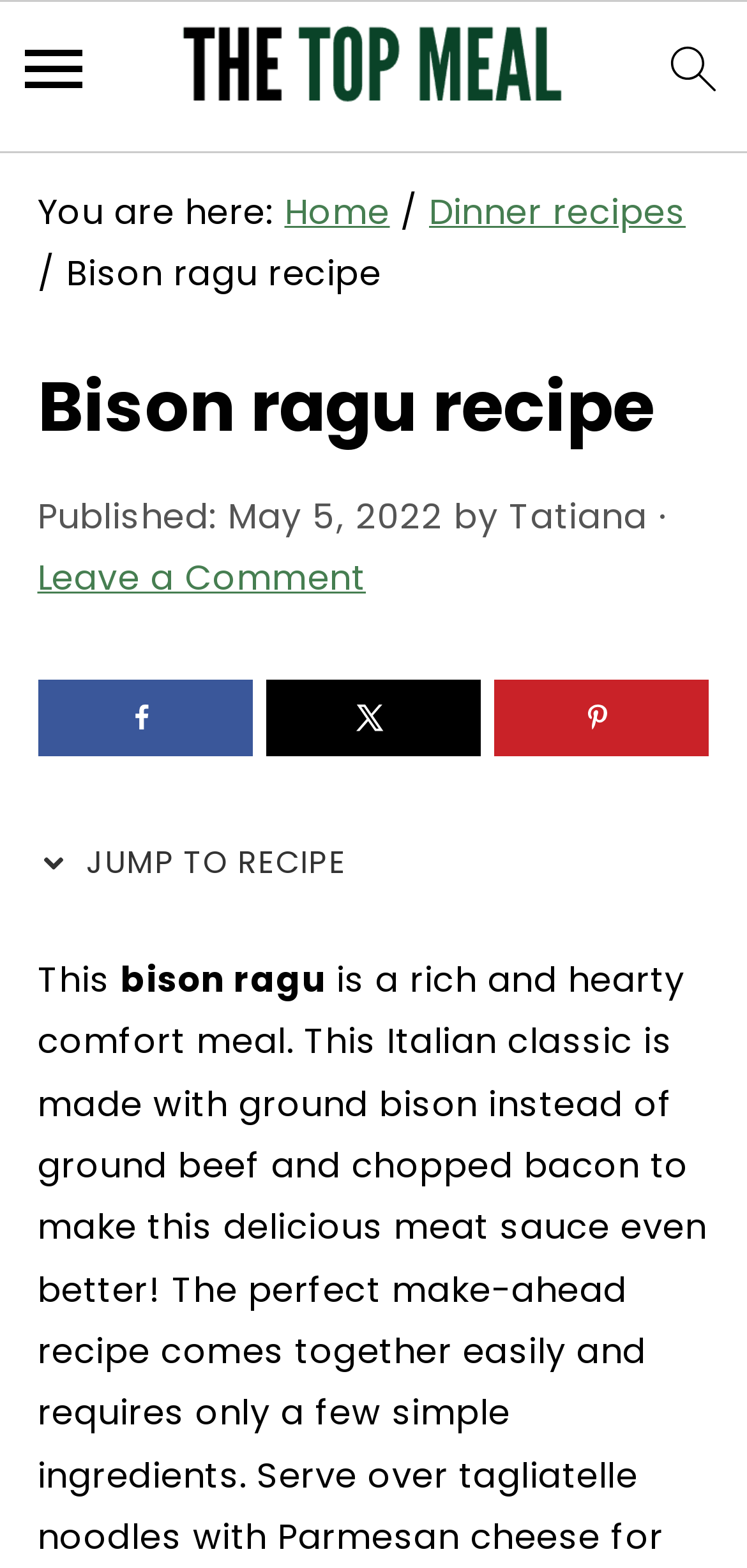Determine the bounding box coordinates of the clickable element to achieve the following action: 'Leave a comment'. Provide the coordinates as four float values between 0 and 1, formatted as [left, top, right, bottom].

[0.05, 0.353, 0.49, 0.383]